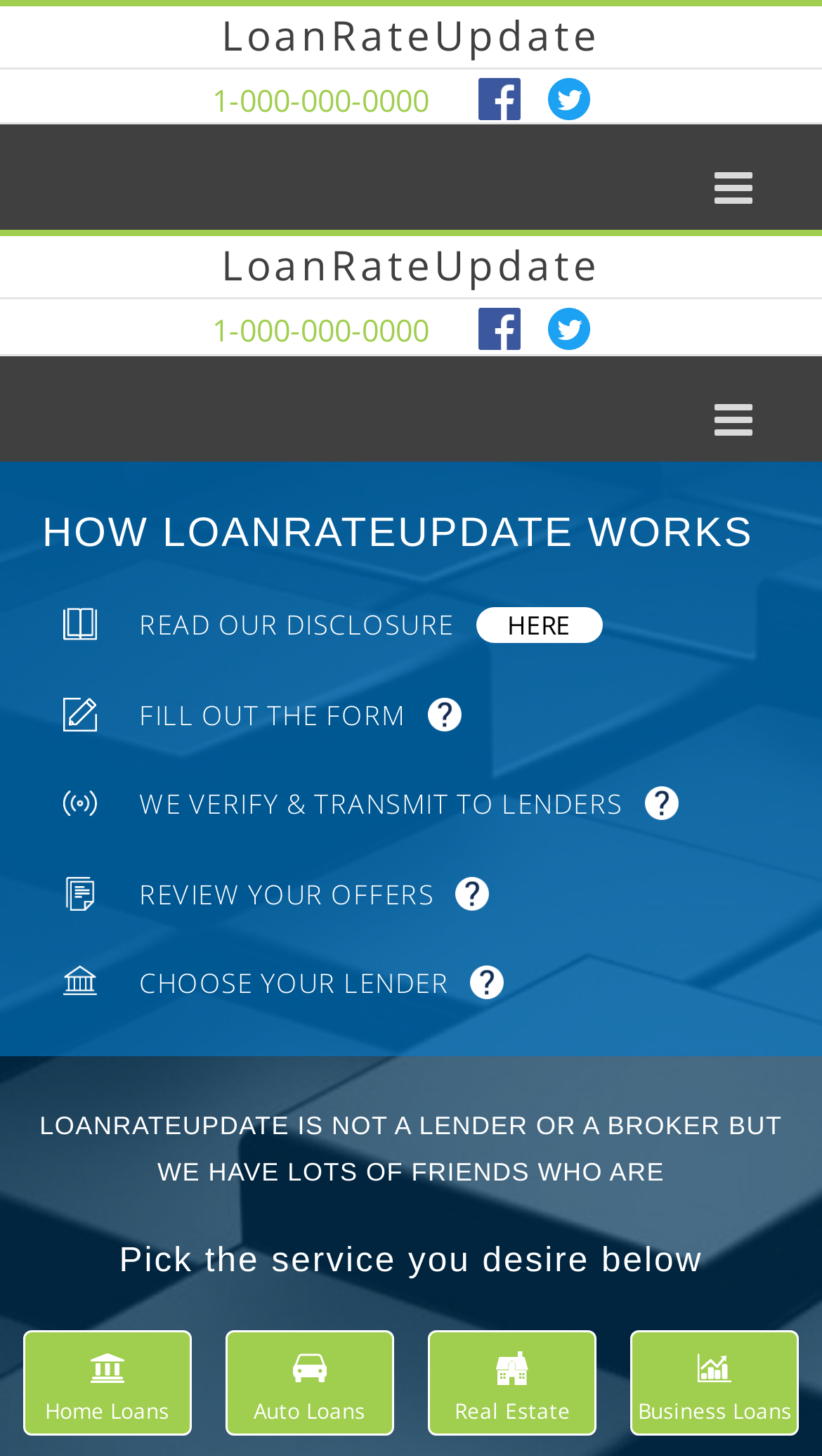Give a short answer to this question using one word or a phrase:
What is the text above the 'HERE' button?

READ OUR DISCLOSURE